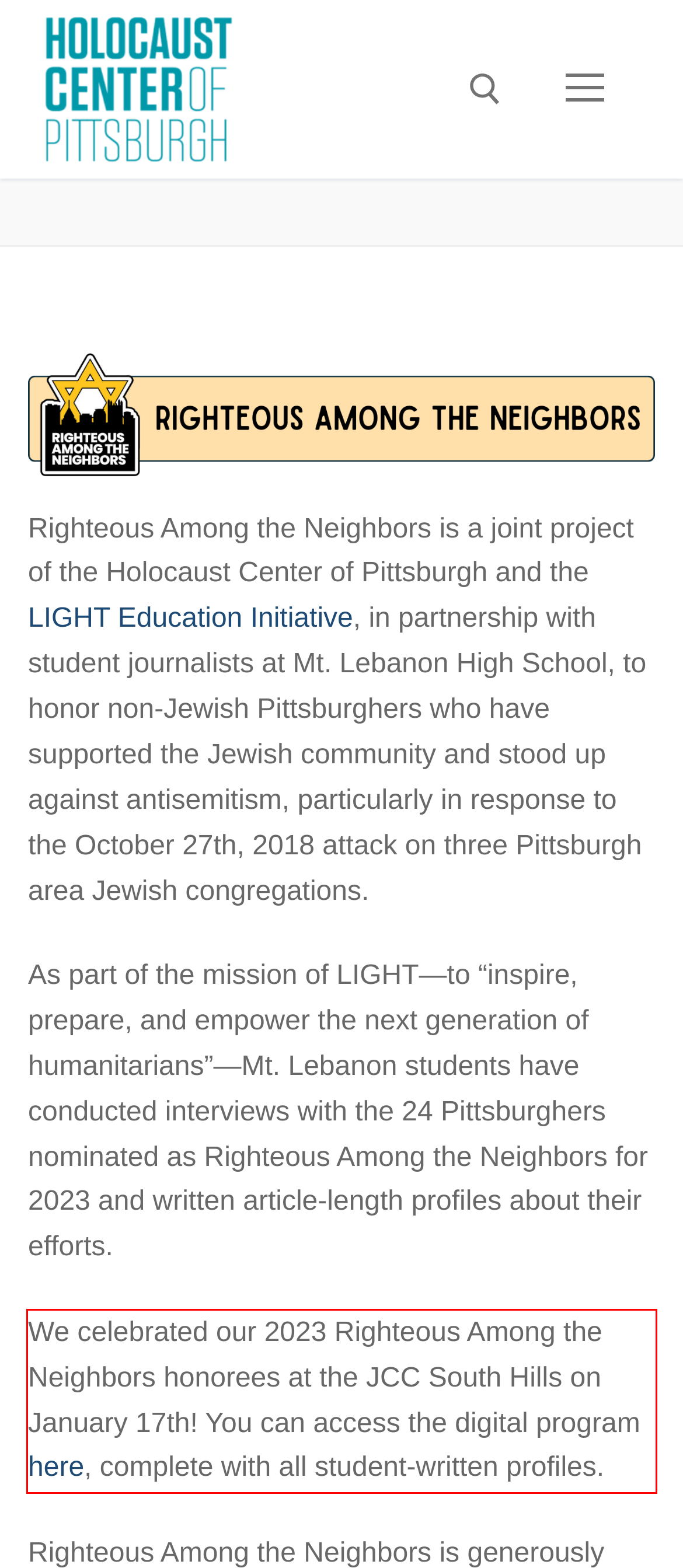Identify the text inside the red bounding box on the provided webpage screenshot by performing OCR.

We celebrated our 2023 Righteous Among the Neighbors honorees at the JCC South Hills on January 17th! You can access the digital program here, complete with all student-written profiles.